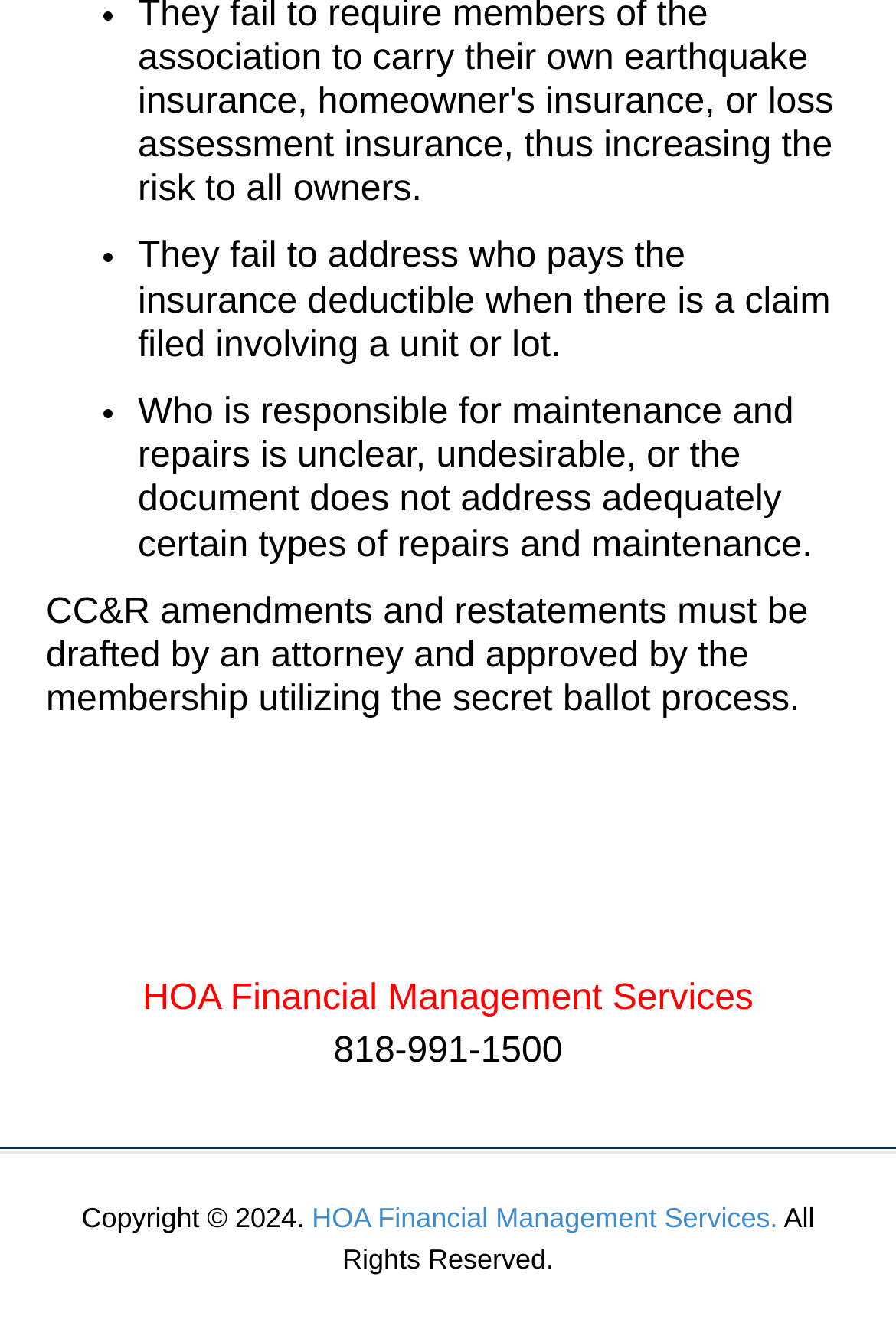Based on the provided description, "HOA Financial Management Services.", find the bounding box of the corresponding UI element in the screenshot.

[0.348, 0.907, 0.868, 0.931]